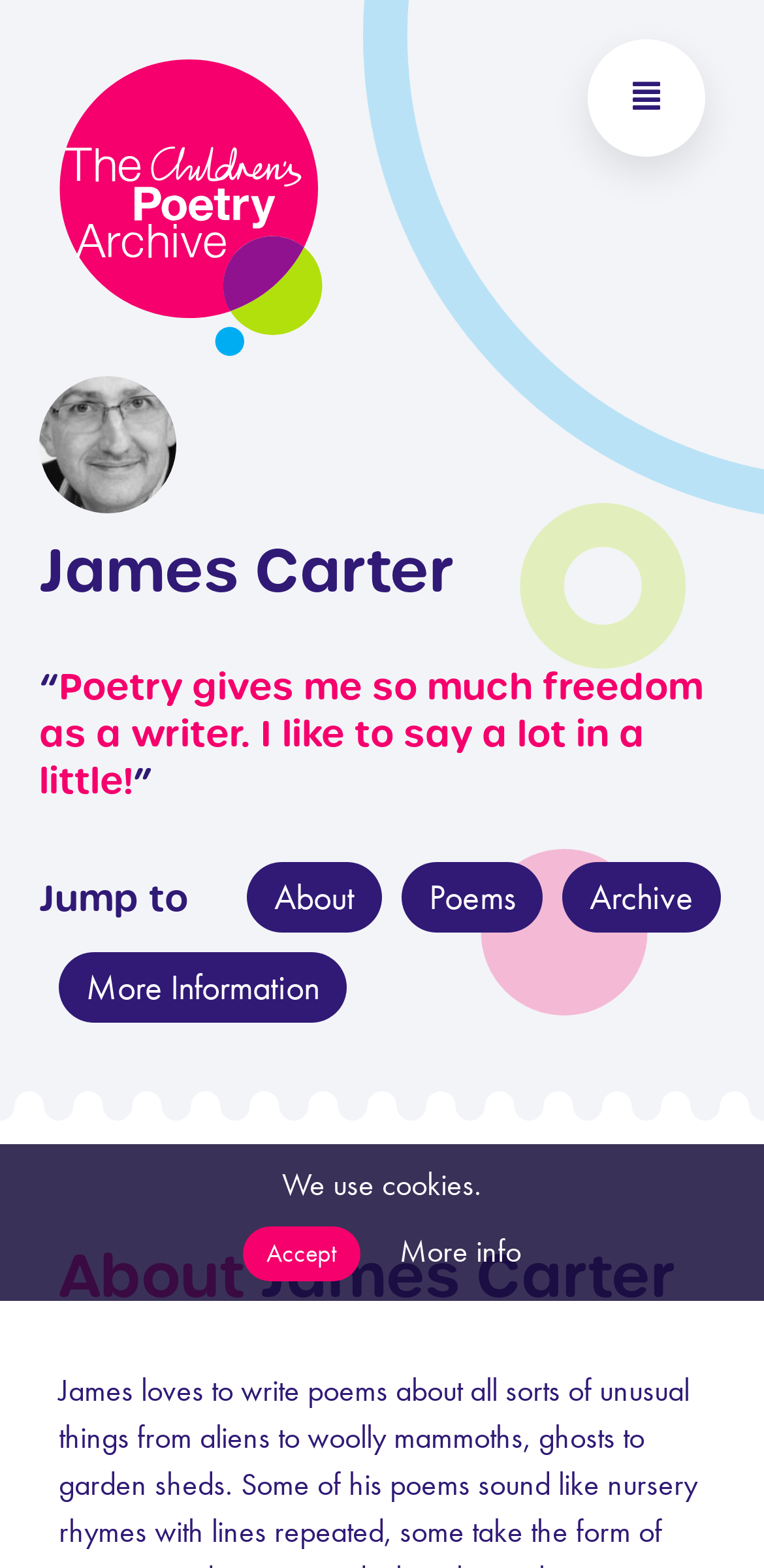Please respond in a single word or phrase: 
What is the theme of the webpage?

Poetry